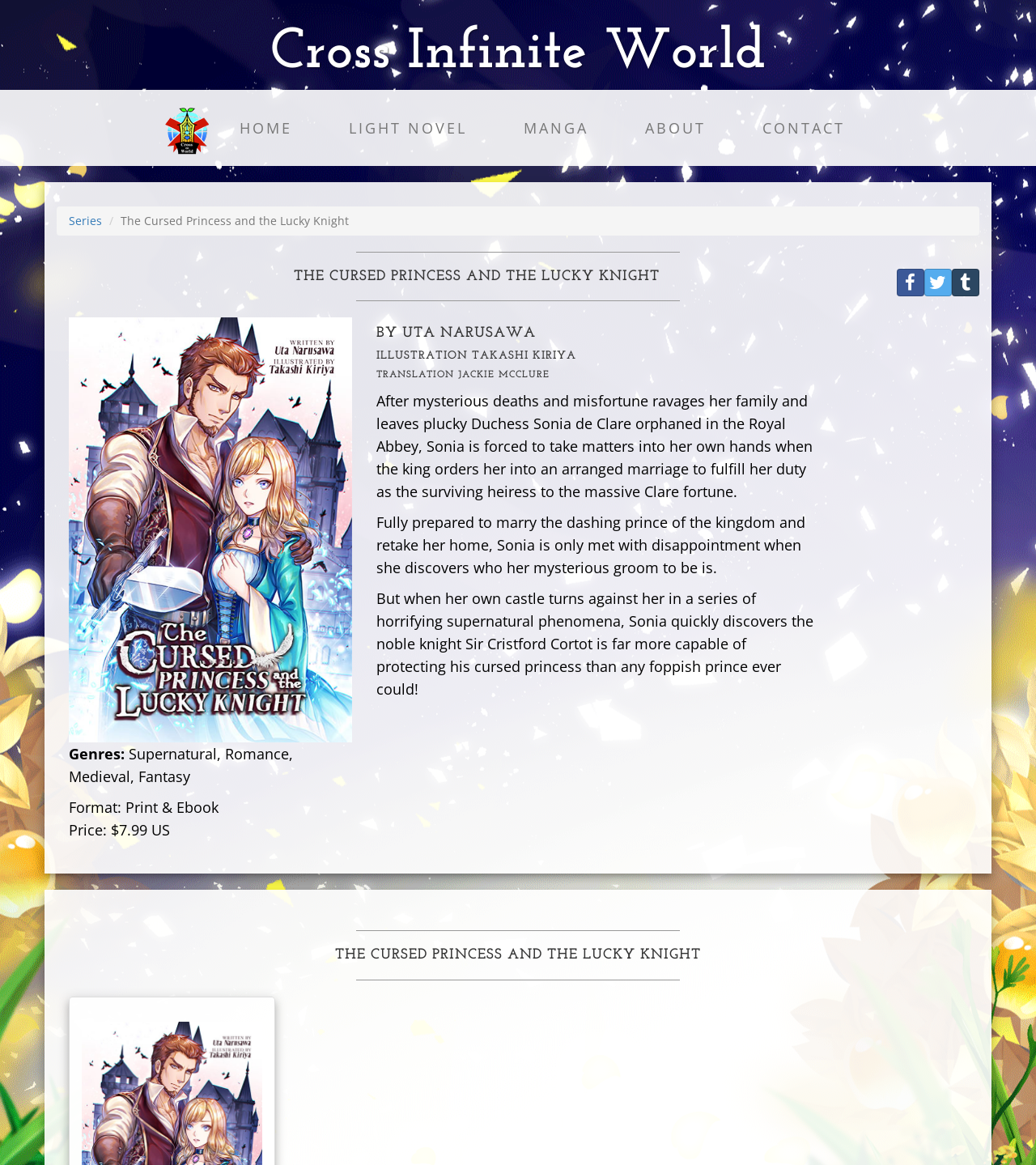Please find the bounding box for the following UI element description. Provide the coordinates in (top-left x, top-left y, bottom-right x, bottom-right y) format, with values between 0 and 1: Light Novel

[0.309, 0.077, 0.478, 0.142]